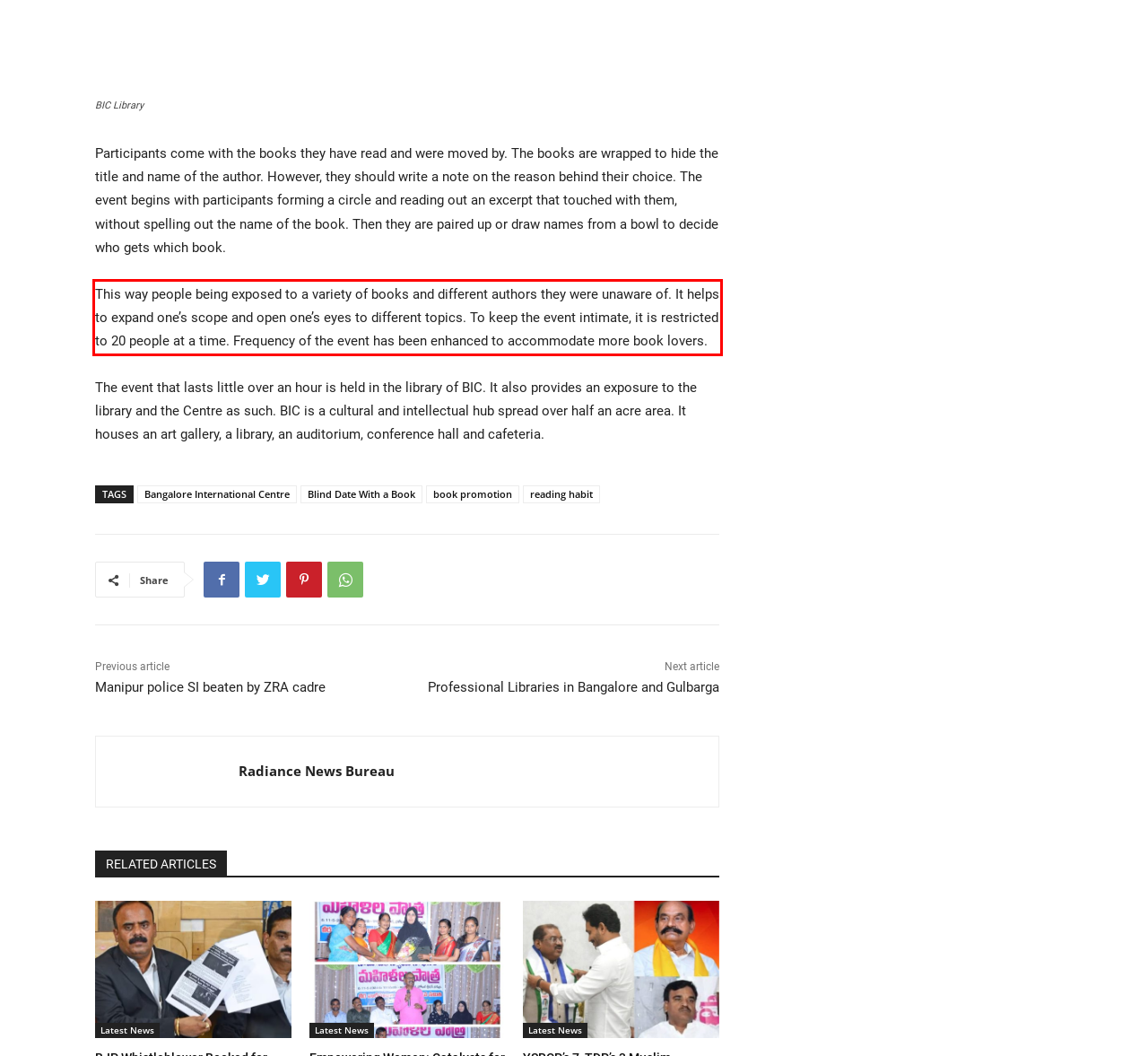Please recognize and transcribe the text located inside the red bounding box in the webpage image.

This way people being exposed to a variety of books and different authors they were unaware of. It helps to expand one’s scope and open one’s eyes to different topics. To keep the event intimate, it is restricted to 20 people at a time. Frequency of the event has been enhanced to accommodate more book lovers.